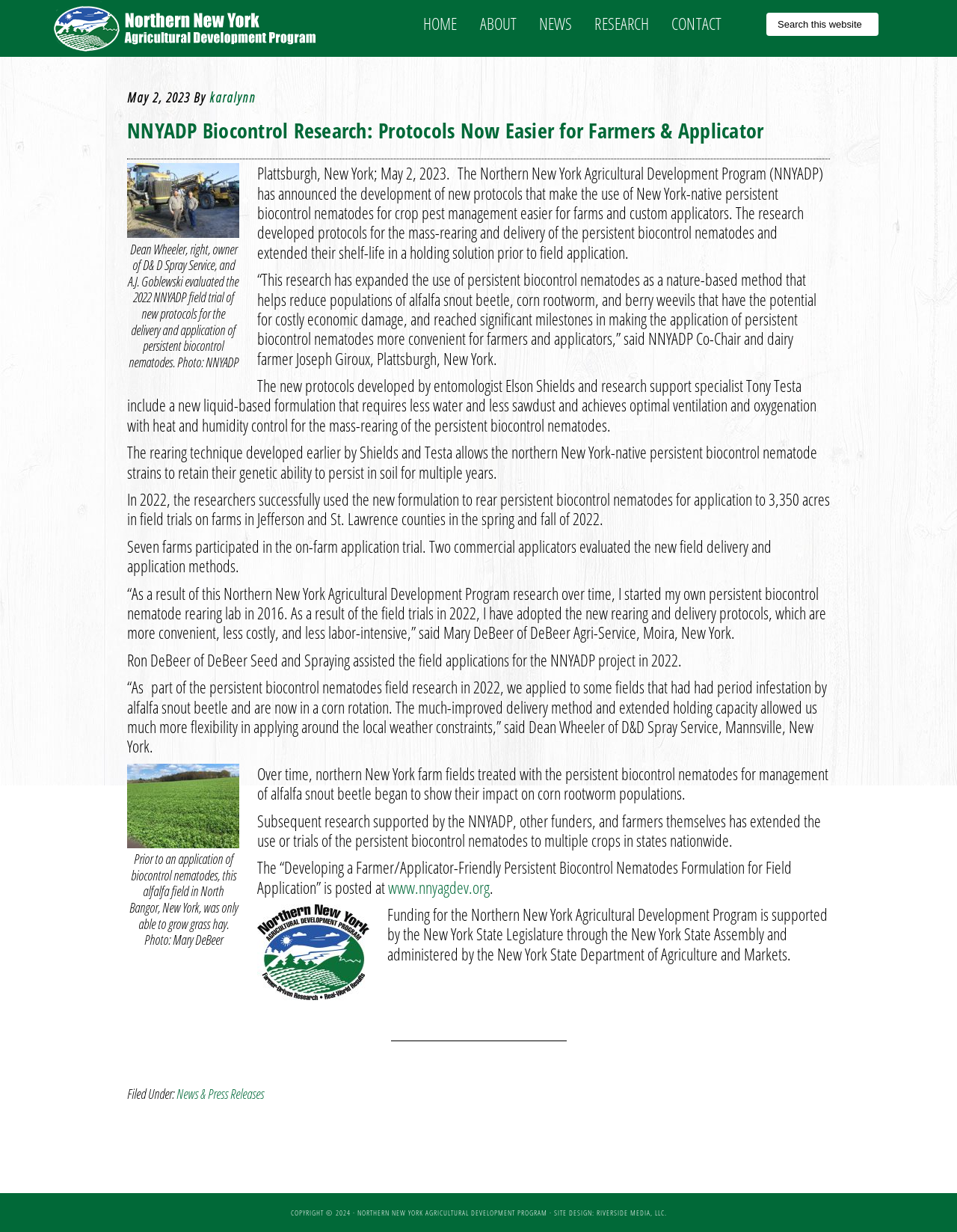Identify the bounding box coordinates of the region I need to click to complete this instruction: "Read the article about NNYADP Biocontrol Research".

[0.133, 0.096, 0.867, 0.116]